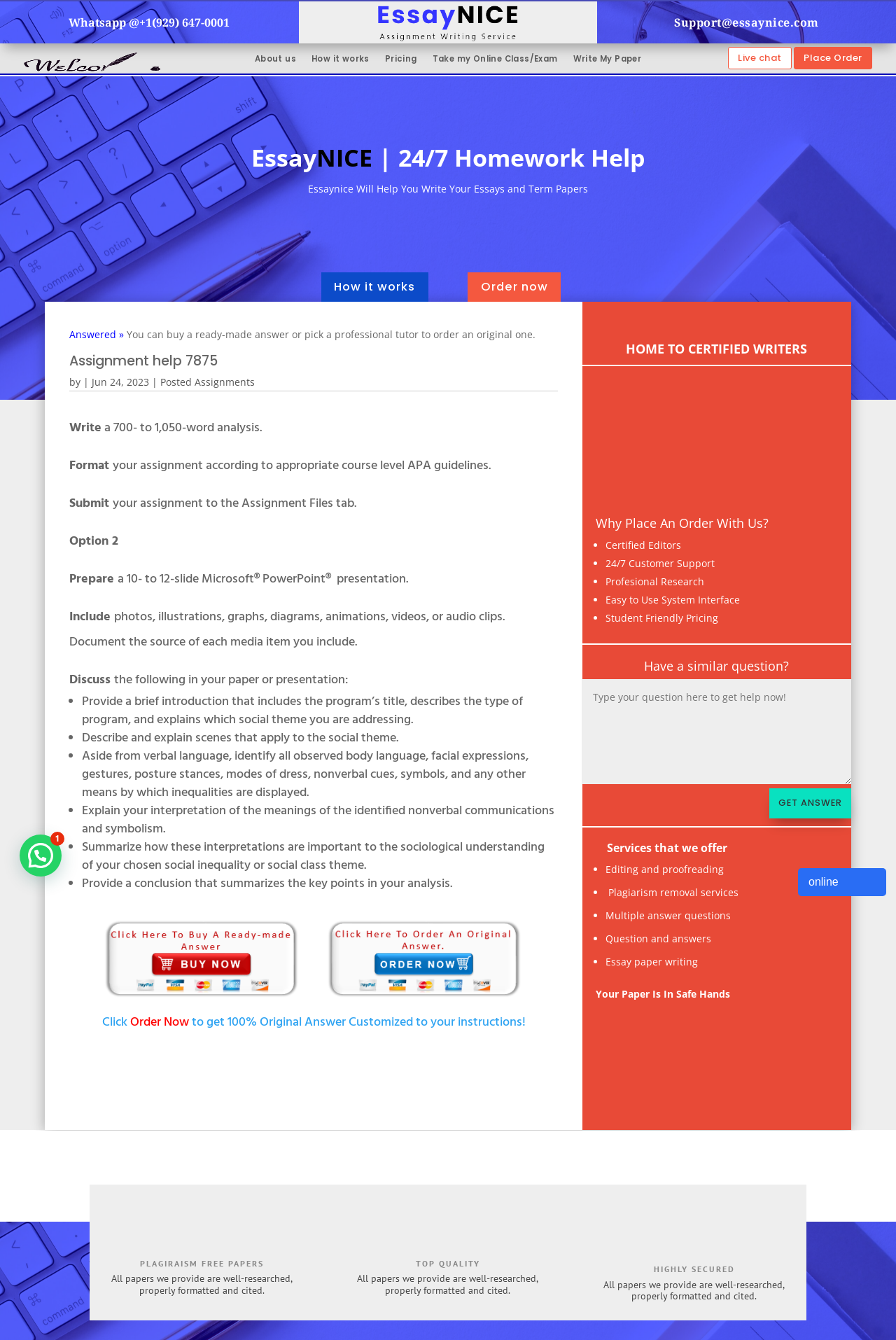Bounding box coordinates are to be given in the format (top-left x, top-left y, bottom-right x, bottom-right y). All values must be floating point numbers between 0 and 1. Provide the bounding box coordinate for the UI element described as: GET ANSWER

[0.859, 0.588, 0.95, 0.611]